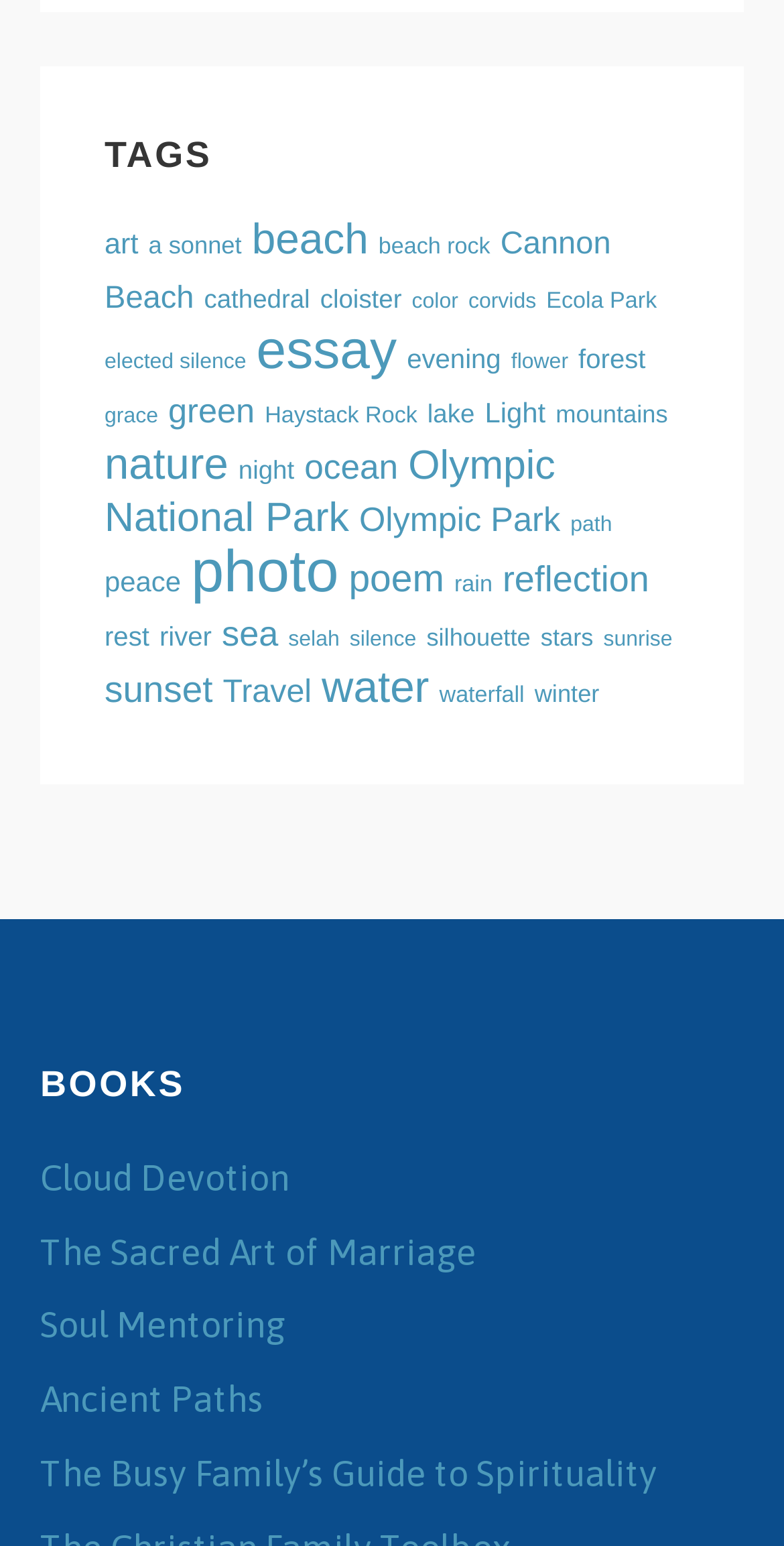How many categories have more than 10 items?
Using the picture, provide a one-word or short phrase answer.

7